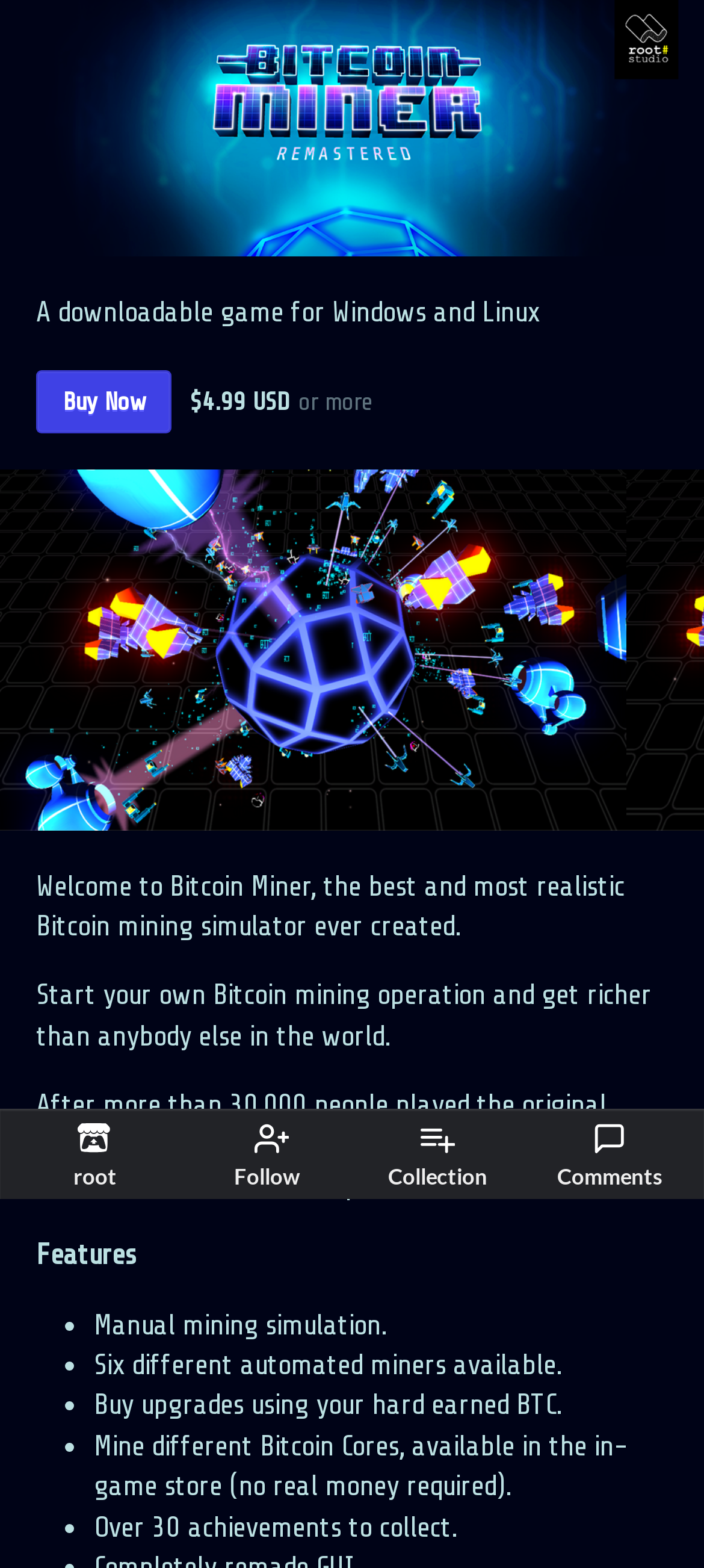Is the game available for Windows only?
Can you offer a detailed and complete answer to this question?

I found that the game is not available for Windows only by looking at the 'StaticText' element with the text 'A downloadable game for Windows and Linux'. This suggests that the game is available for both Windows and Linux operating systems.